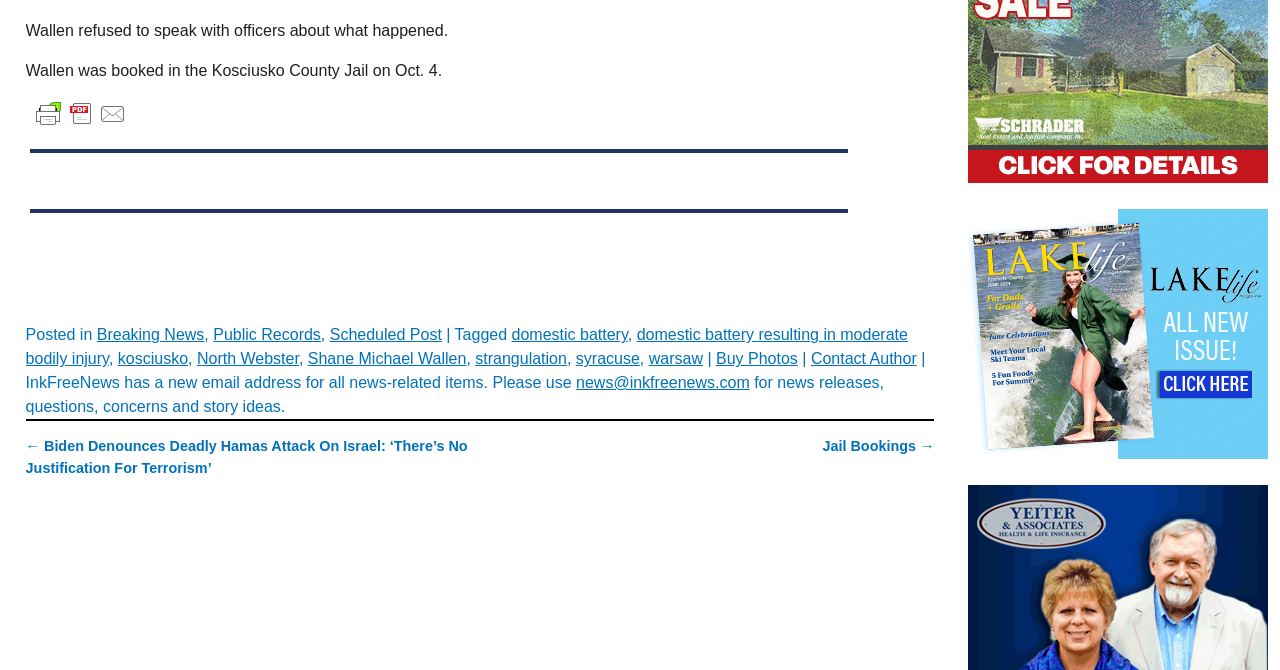What is the email address for news-related items?
Examine the image and give a concise answer in one word or a short phrase.

news@inkfreenews.com